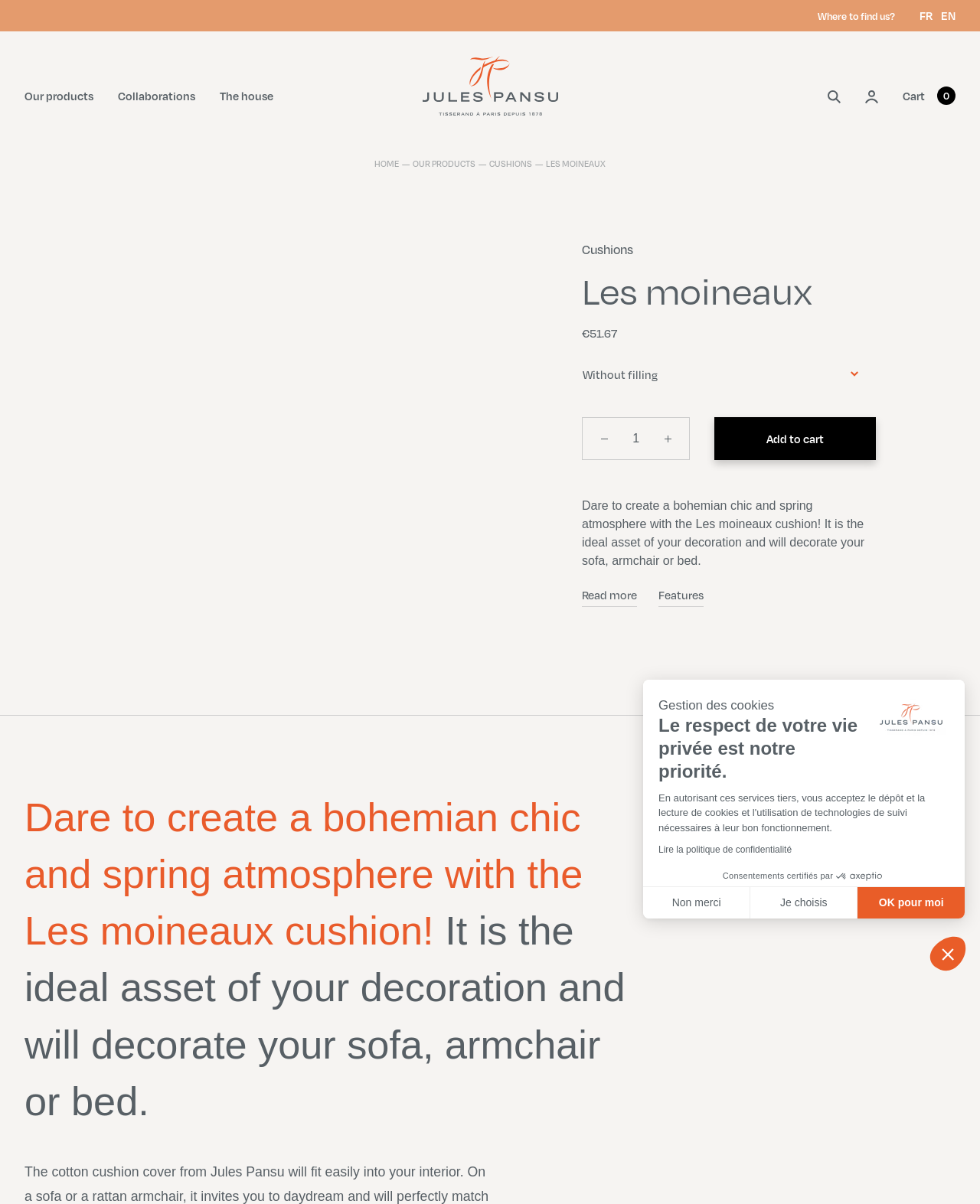From the webpage screenshot, predict the bounding box coordinates (top-left x, top-left y, bottom-right x, bottom-right y) for the UI element described here: Where to find us?

[0.834, 0.008, 0.913, 0.019]